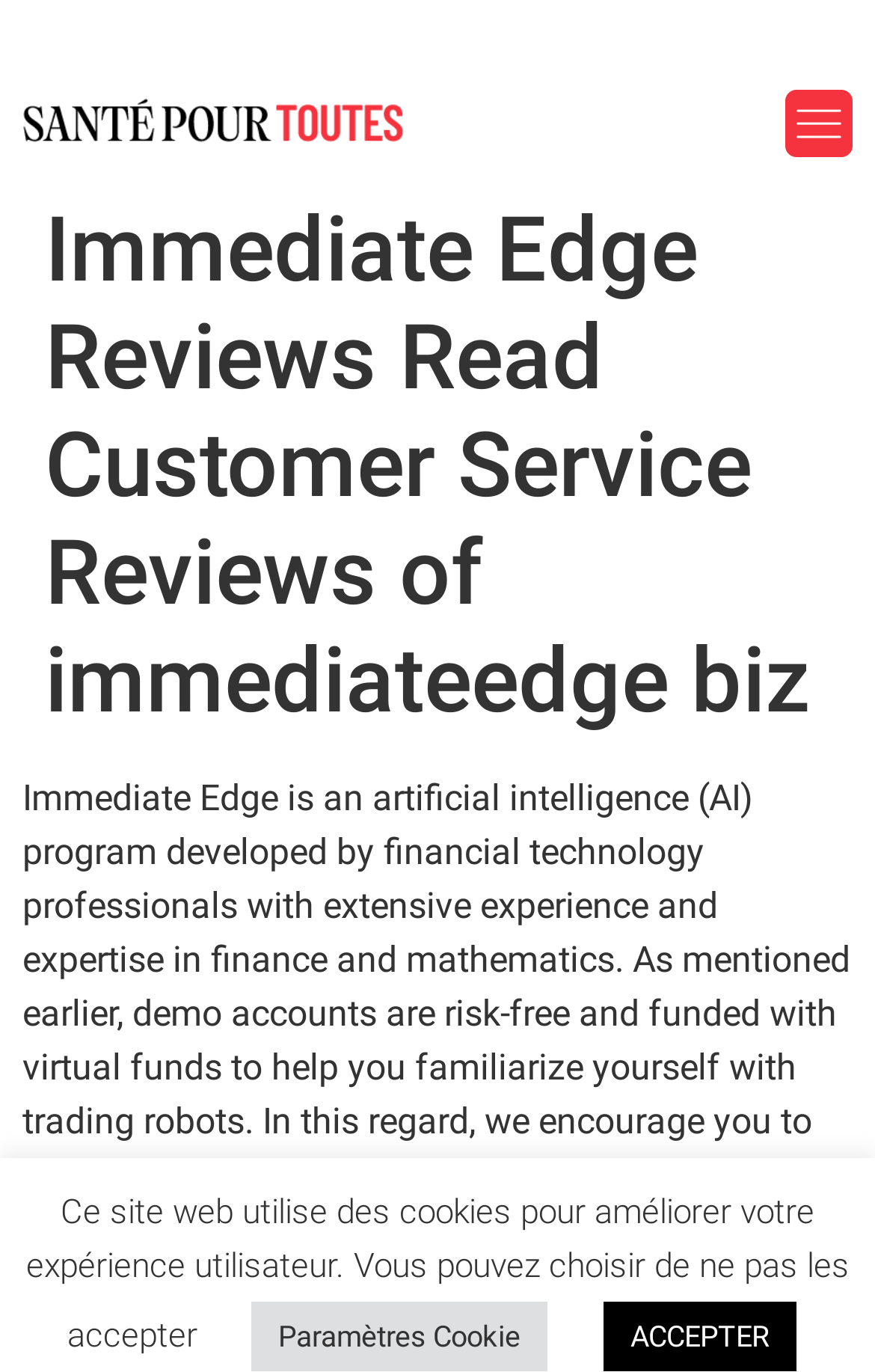Analyze the image and give a detailed response to the question:
What can users do to improve their trading skills?

The webpage encourages users to start from demo accounts and build their skills and understanding of the markets to improve their trading skills.